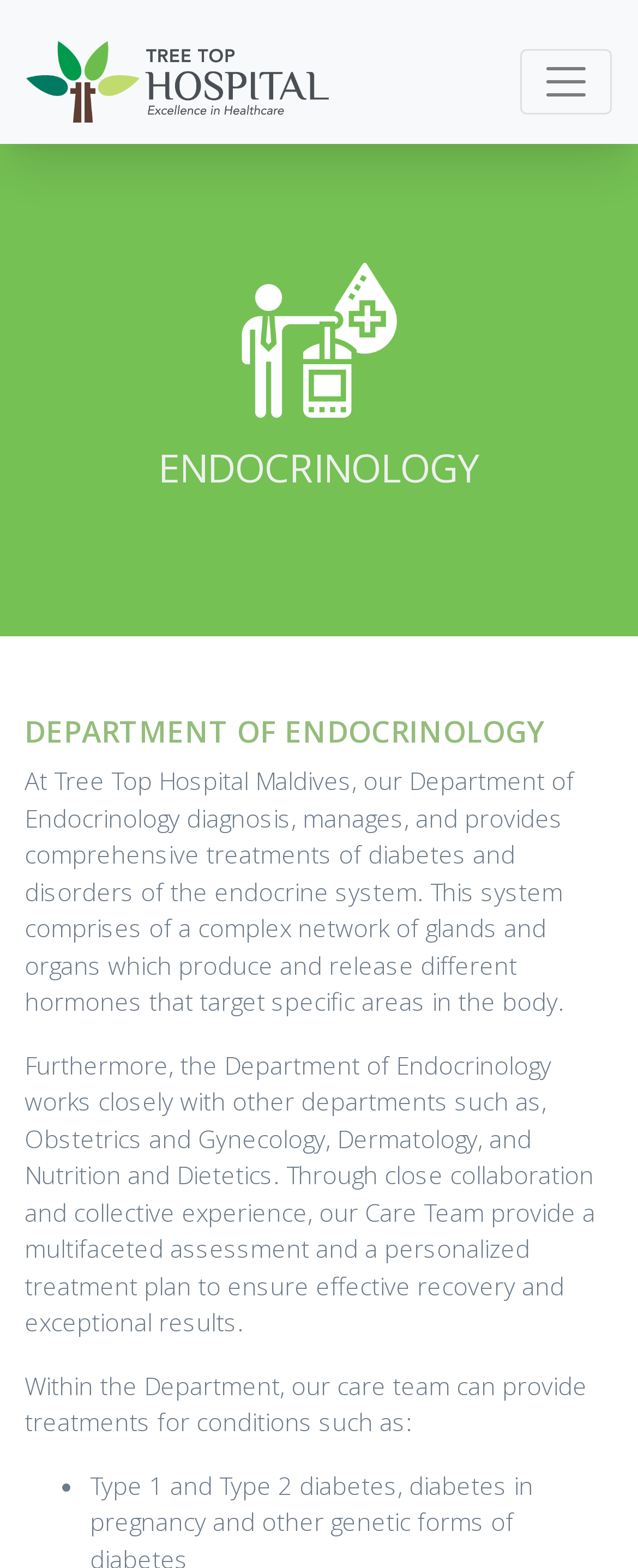Respond to the following question using a concise word or phrase: 
What is the role of the Department of Endocrinology?

Diagnosis, management, and treatment